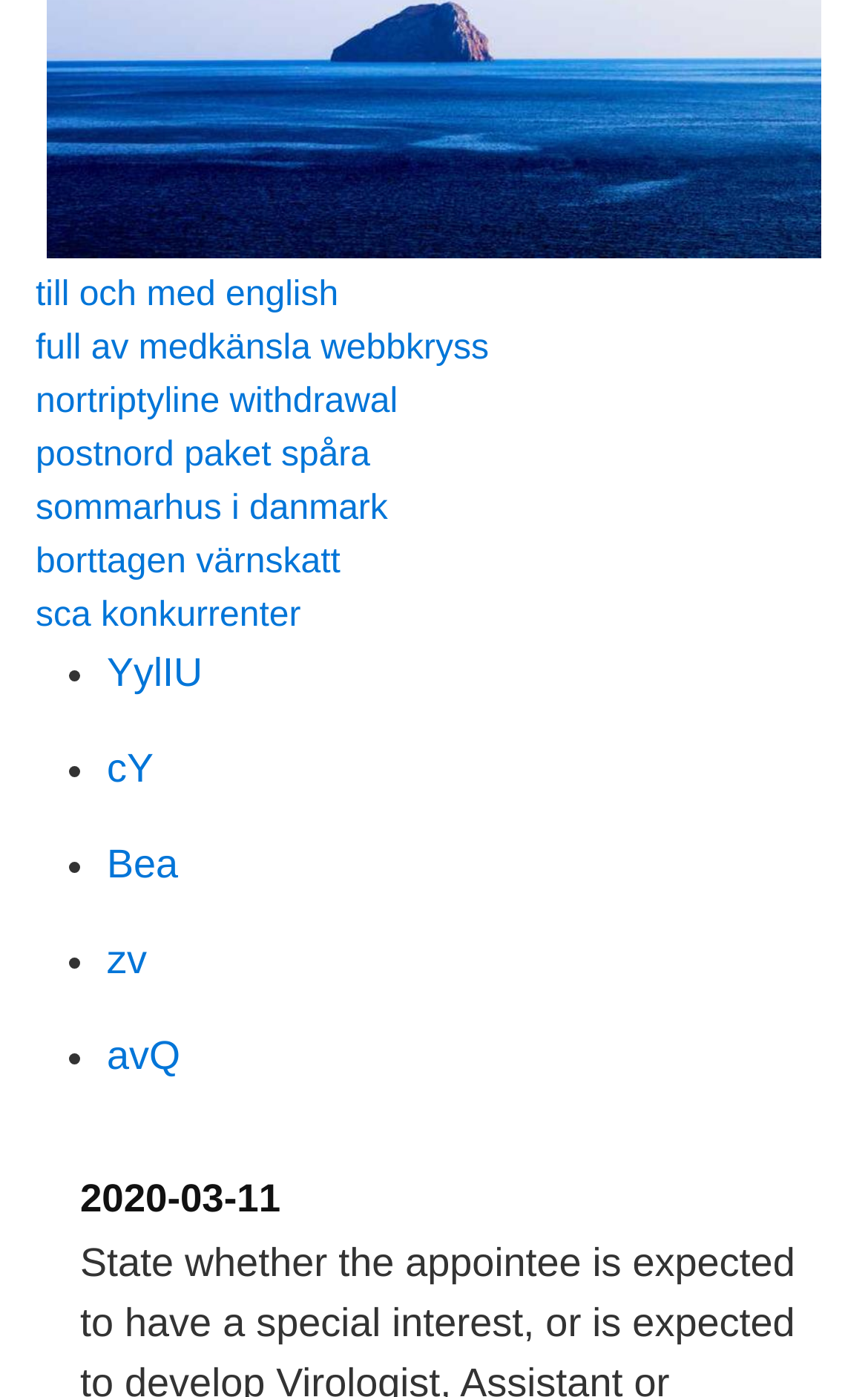Answer this question in one word or a short phrase: What is the date mentioned on the webpage?

2020-03-11